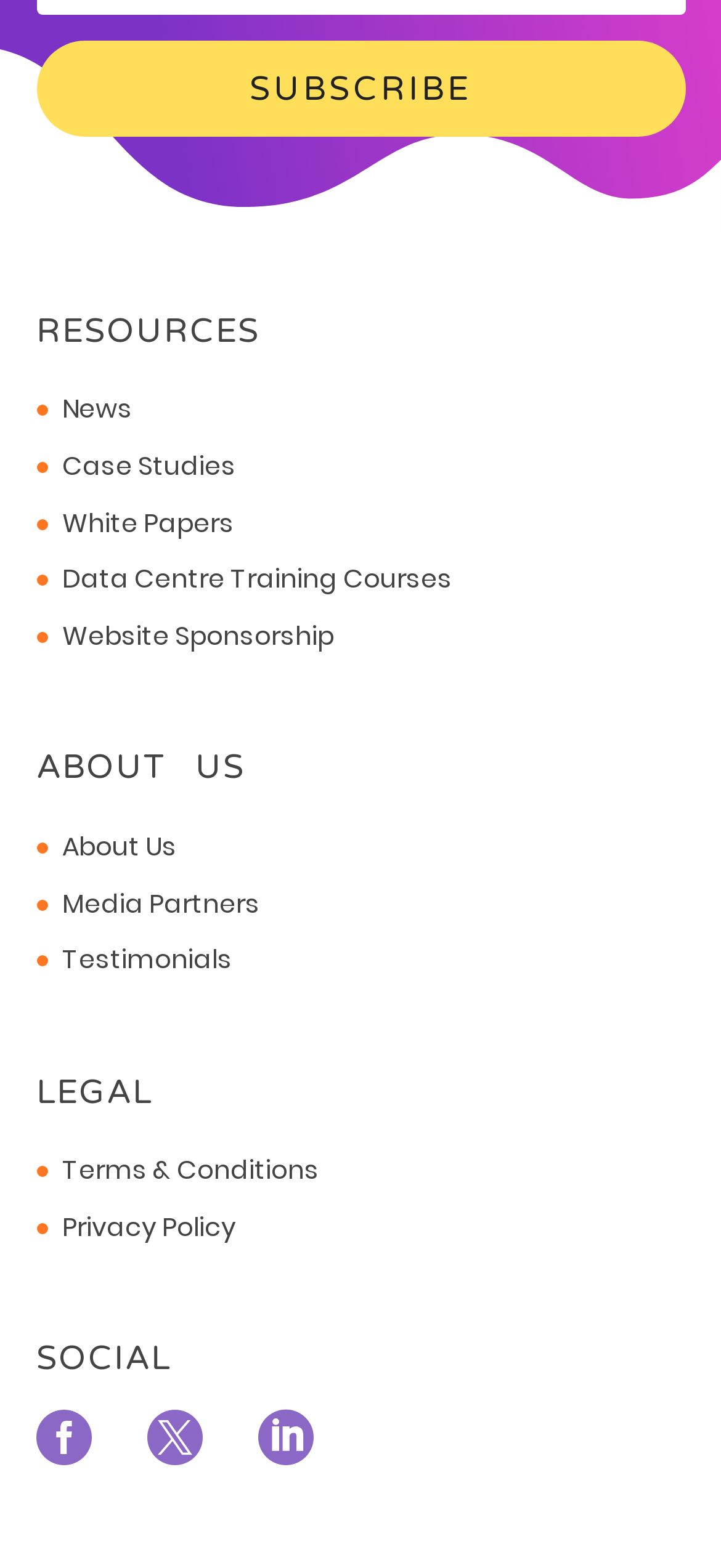Please locate the bounding box coordinates of the element that needs to be clicked to achieve the following instruction: "Follow on Facebook". The coordinates should be four float numbers between 0 and 1, i.e., [left, top, right, bottom].

[0.05, 0.899, 0.127, 0.934]